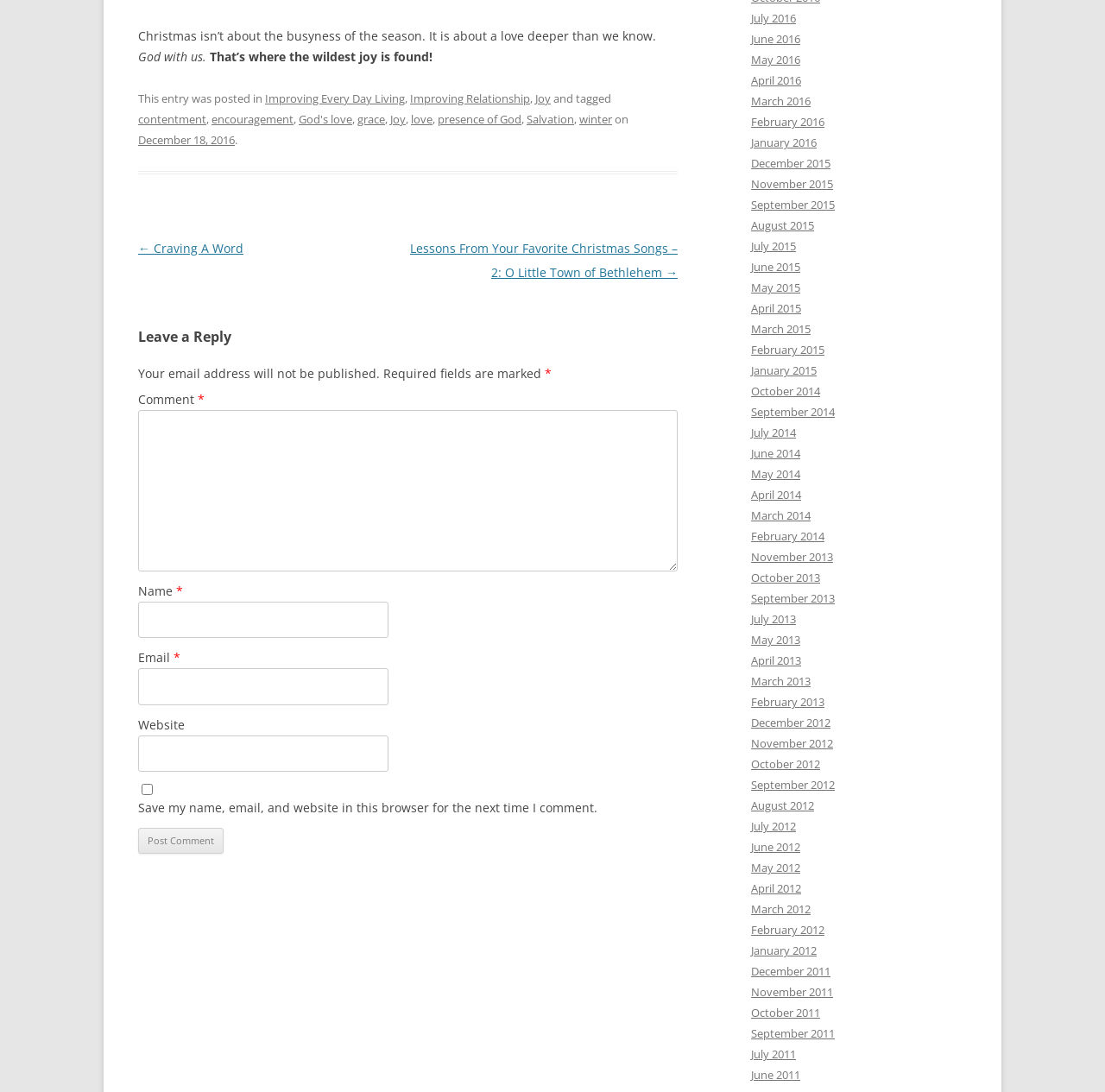Please mark the bounding box coordinates of the area that should be clicked to carry out the instruction: "Click the 'Lessons From Your Favorite Christmas Songs – 2: O Little Town of Bethlehem' link".

[0.371, 0.22, 0.613, 0.257]